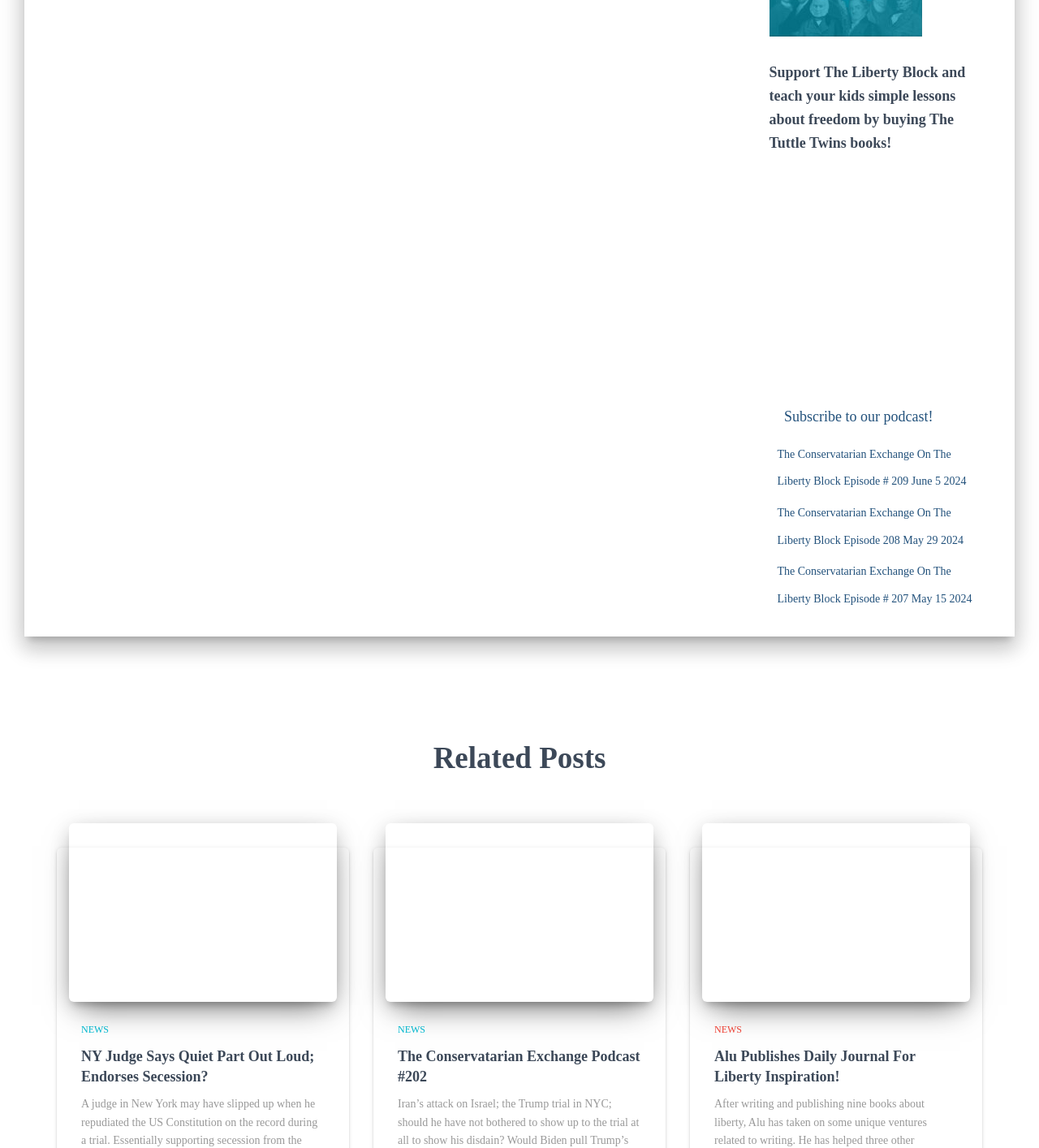What is the category of the 'NY Judge Says Quiet Part Out Loud; Endorses Secession?' article?
Using the image as a reference, deliver a detailed and thorough answer to the question.

The article 'NY Judge Says Quiet Part Out Loud; Endorses Secession?' is listed under the 'NEWS' heading, which suggests that it belongs to the news category.